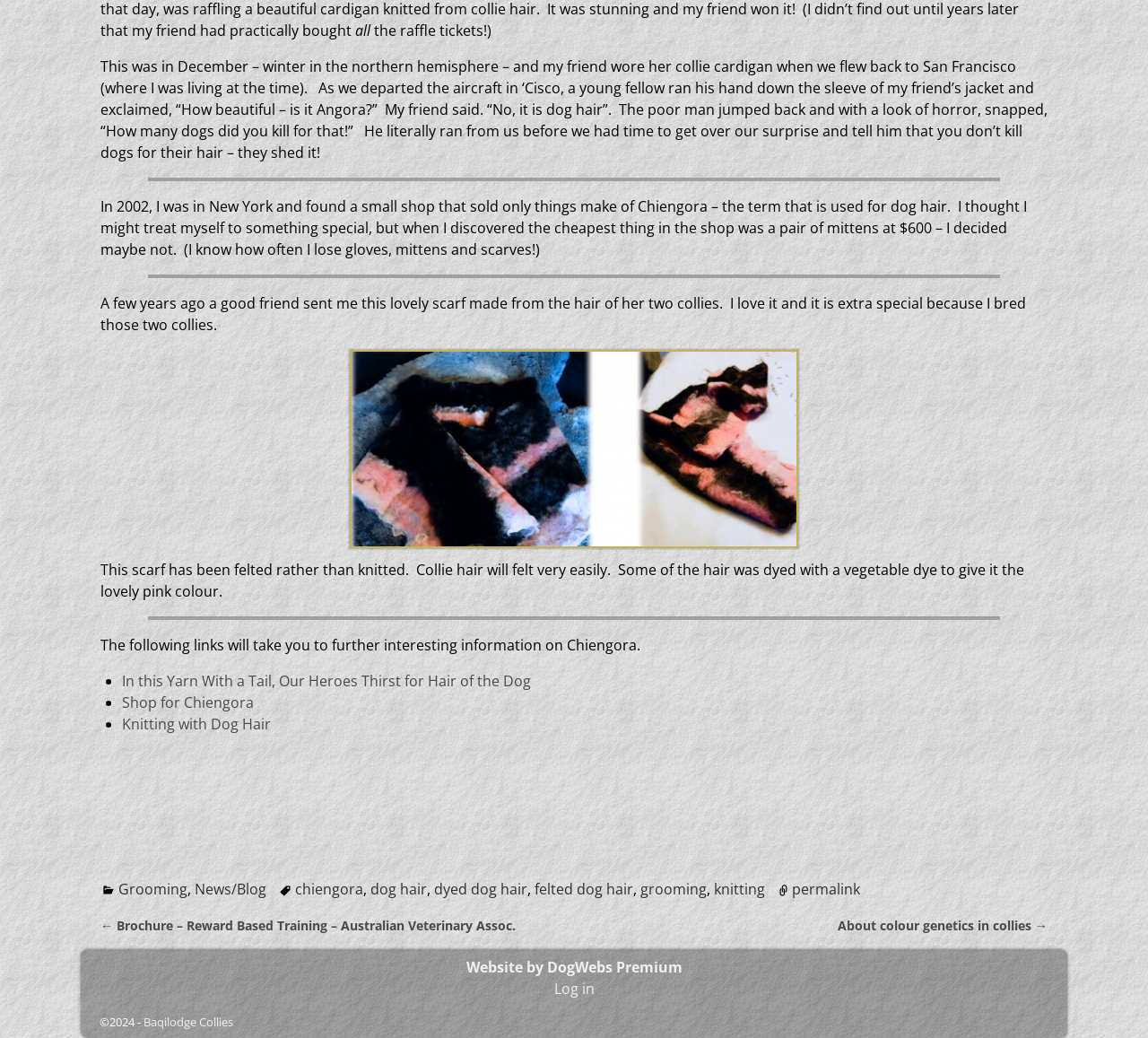Find and specify the bounding box coordinates that correspond to the clickable region for the instruction: "Learn about knitting with dog hair".

[0.106, 0.688, 0.236, 0.707]